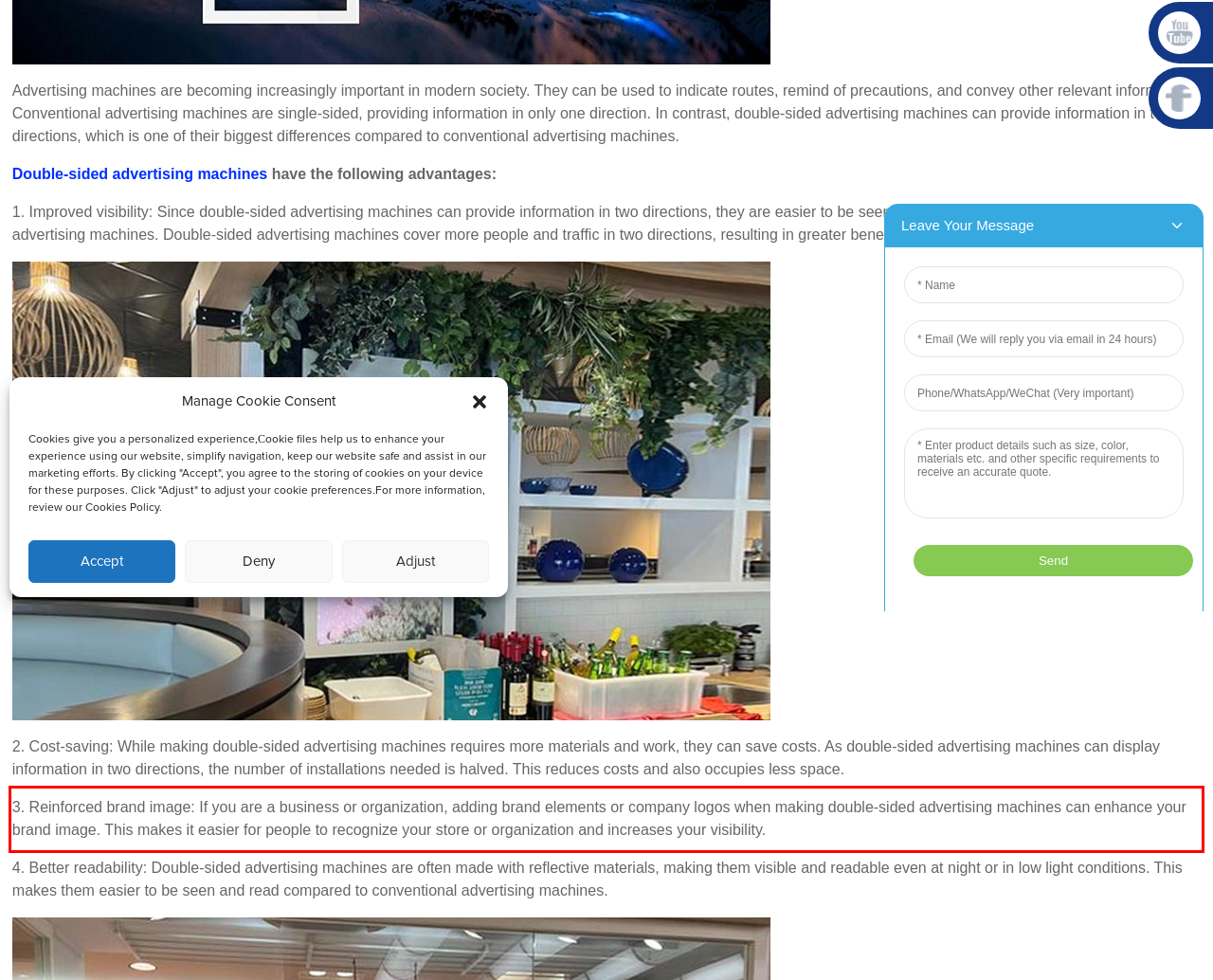The screenshot you have been given contains a UI element surrounded by a red rectangle. Use OCR to read and extract the text inside this red rectangle.

3. Reinforced brand image: If you are a business or organization, adding brand elements or company logos when making double-sided advertising machines can enhance your brand image. This makes it easier for people to recognize your store or organization and increases your visibility.